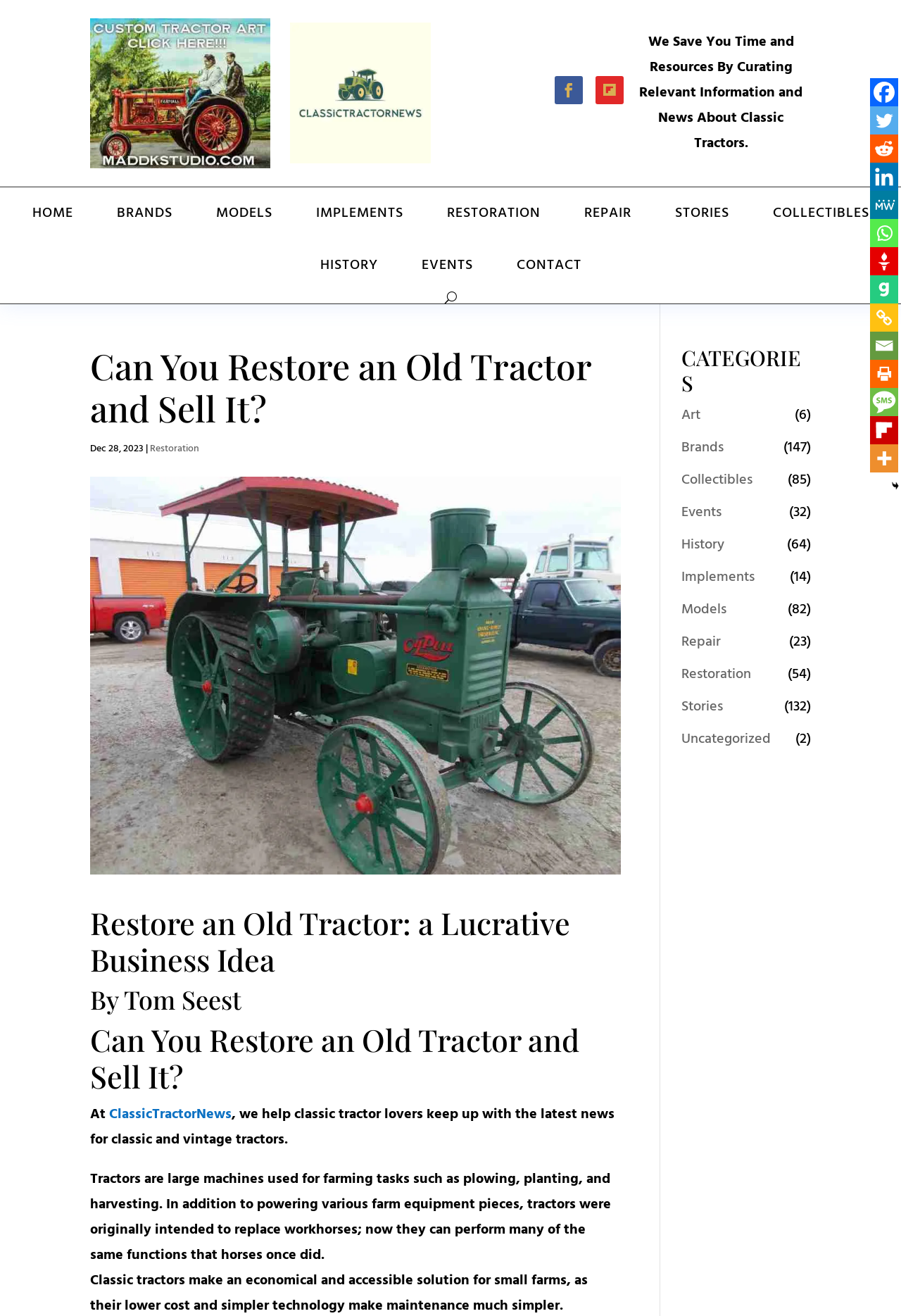Please specify the bounding box coordinates for the clickable region that will help you carry out the instruction: "Visit the Facebook page".

[0.966, 0.059, 0.997, 0.081]